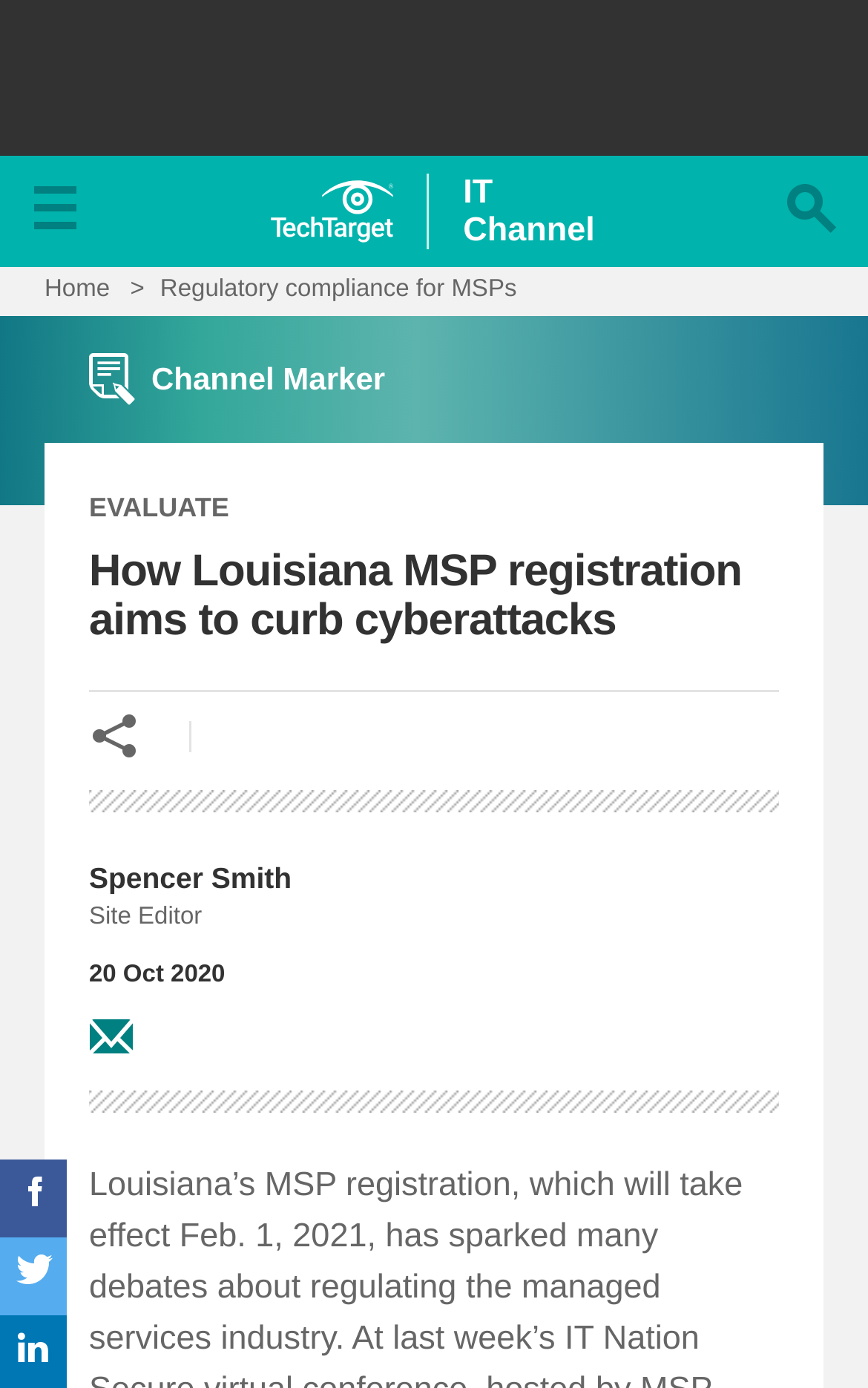Give a comprehensive overview of the webpage, including key elements.

This webpage is about an article discussing Louisiana's MSP registration and its impact on regulating the managed services industry. At the top left corner, there is a navigation menu button. Next to it, there is an image. The website's title, "IT Channel", is displayed prominently on the top right corner. A search button is located at the top right edge of the page.

Below the top section, there are several links, including "Home" and "Regulatory compliance for MSPs", which are aligned horizontally. The main article title, "How Louisiana MSP registration aims to curb cyberattacks", is a large heading that spans most of the page width. 

The article's author, Spencer Smith, is credited as the Site Editor, and the publication date, October 20, 2020, is also displayed. There are several links and buttons scattered throughout the article, including "EVALUATE", "Share this", and social media sharing links for Facebook and Twitter.